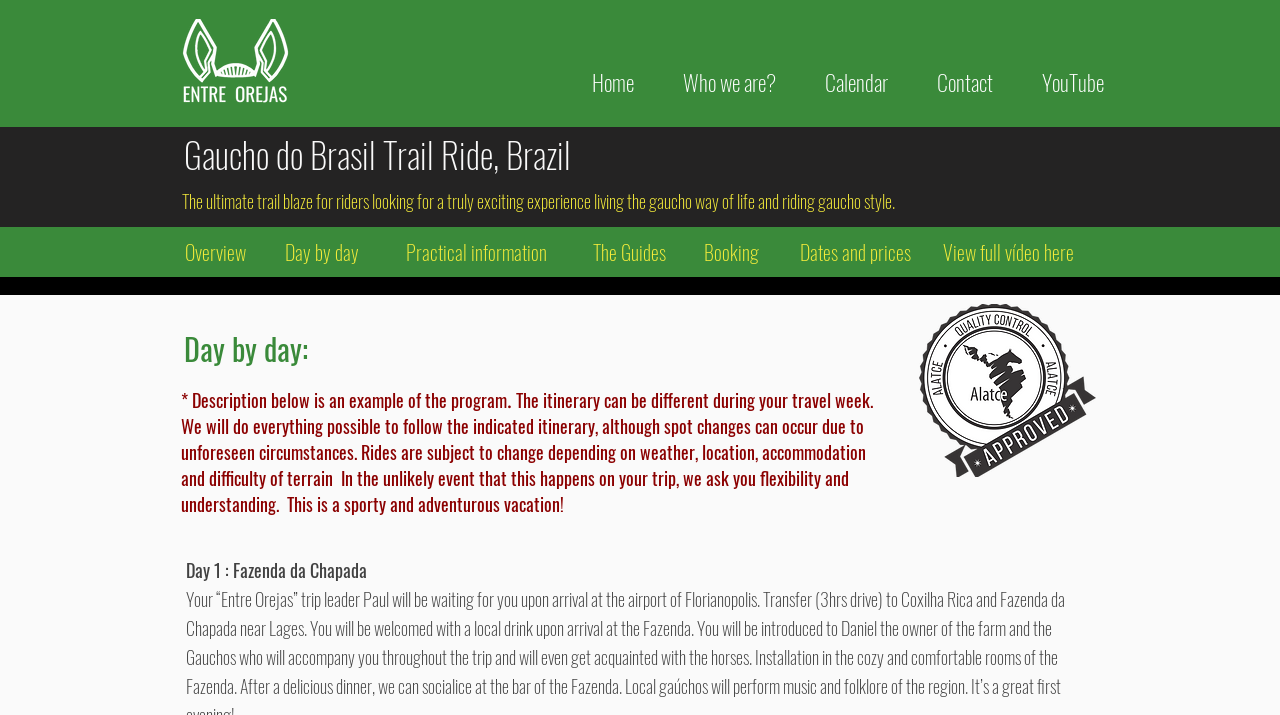What is the name of the farm where the trip starts?
Please respond to the question with a detailed and thorough explanation.

The name of the farm where the trip starts is mentioned in the day-by-day description of the trip as 'Transfer (3hrs drive) to Coxilha Rica and Fazenda da Chapada near Lages'.